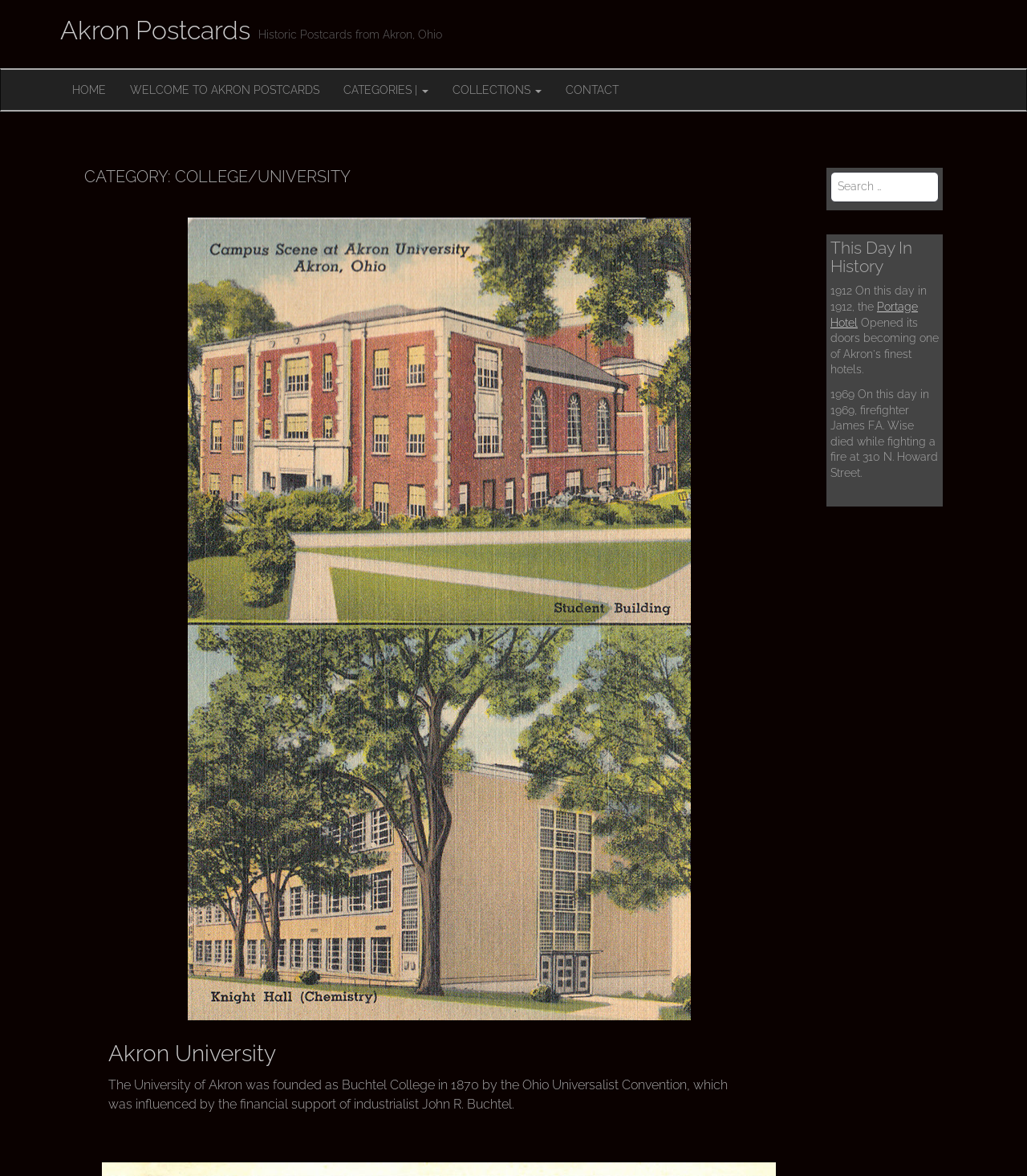Respond with a single word or phrase to the following question:
What event occurred on this day in 1912?

Opening of Portage Hotel